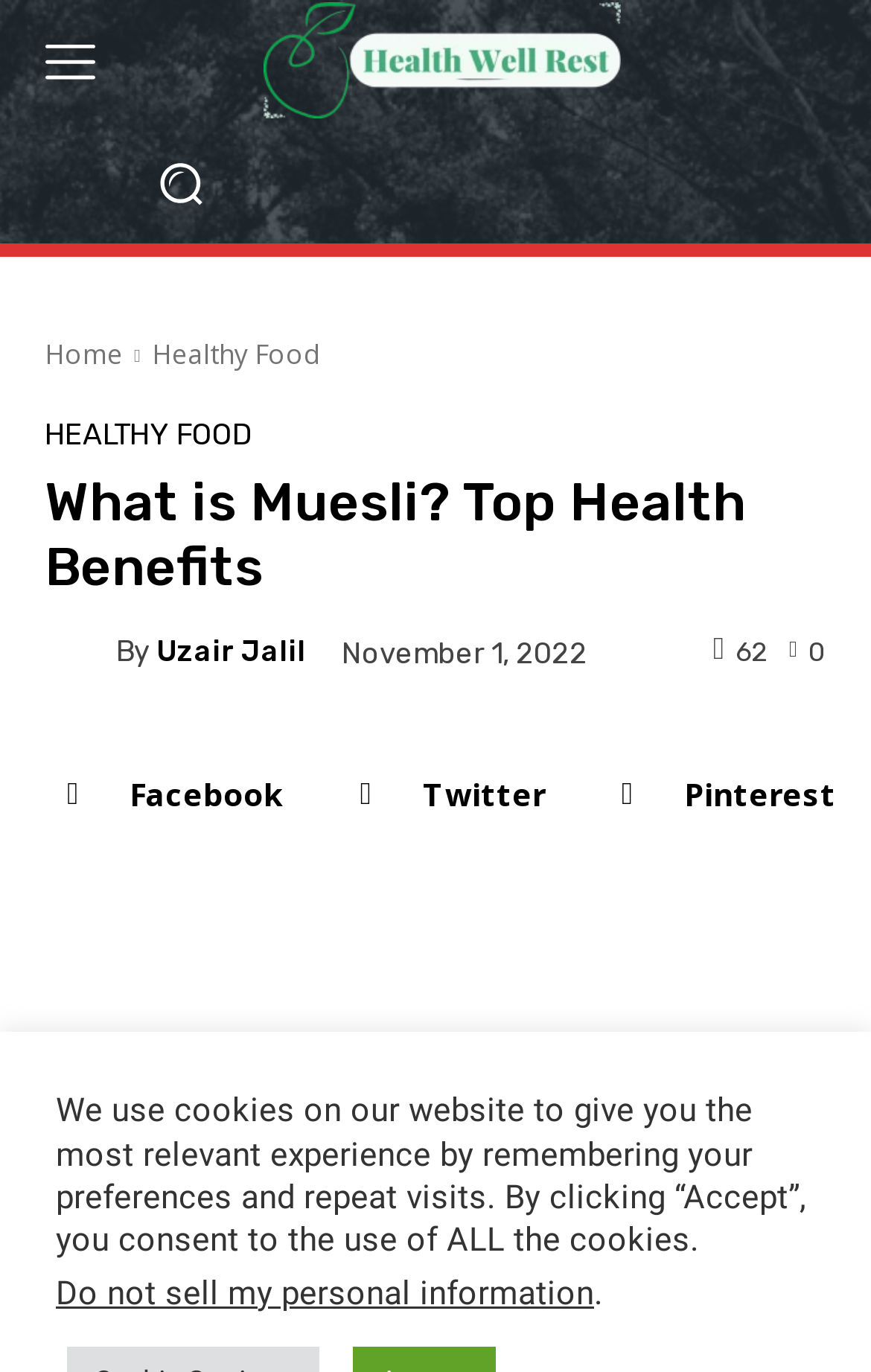Please identify the bounding box coordinates of the element I should click to complete this instruction: 'Go to the home page'. The coordinates should be given as four float numbers between 0 and 1, like this: [left, top, right, bottom].

[0.051, 0.244, 0.141, 0.272]